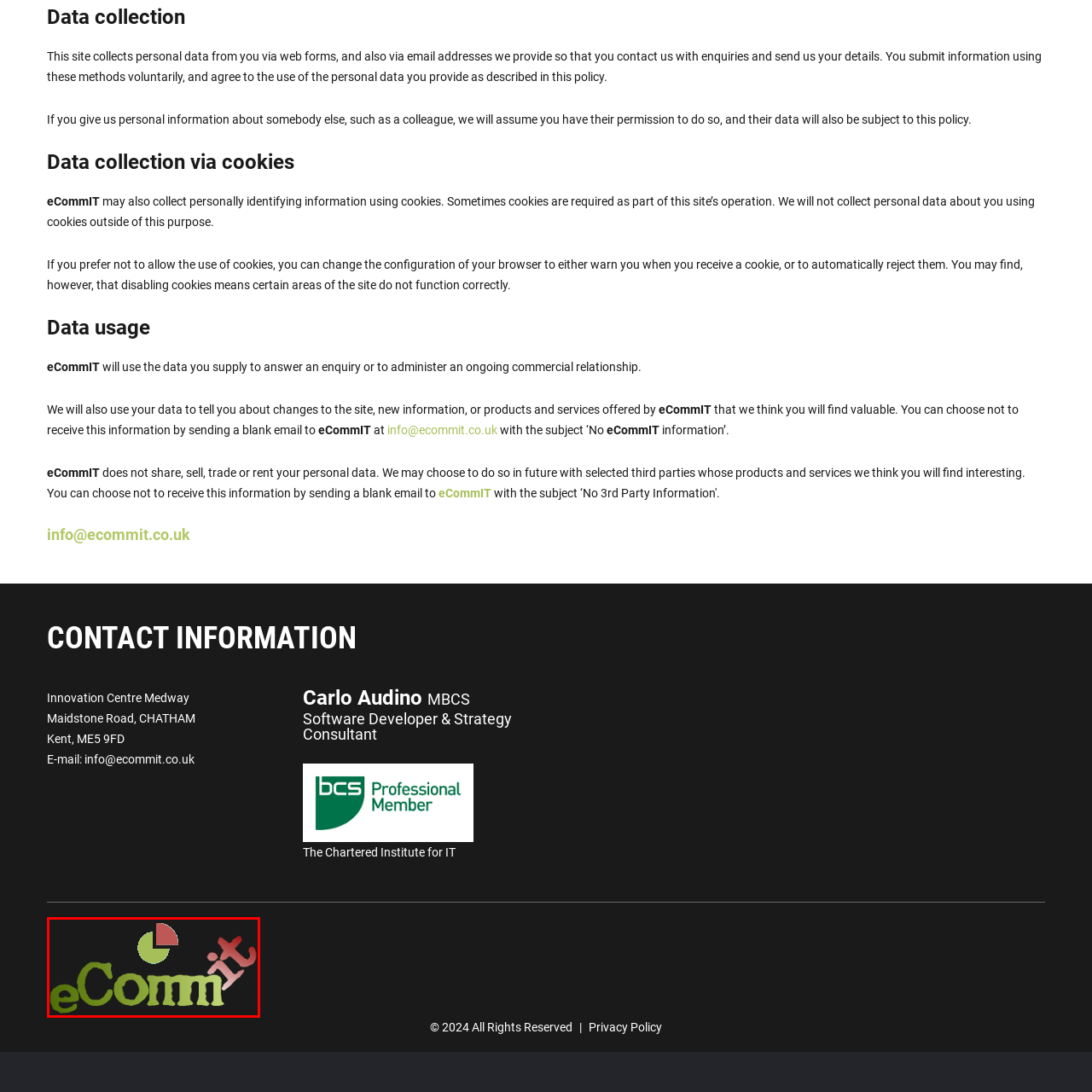What is the company's focus?
Analyze the visual elements found in the red bounding box and provide a detailed answer to the question, using the information depicted in the image.

The image showcases the stylized logo of 'eCommIT', a company focused on digital solutions, which indicates that the company's primary focus is on providing digital solutions.